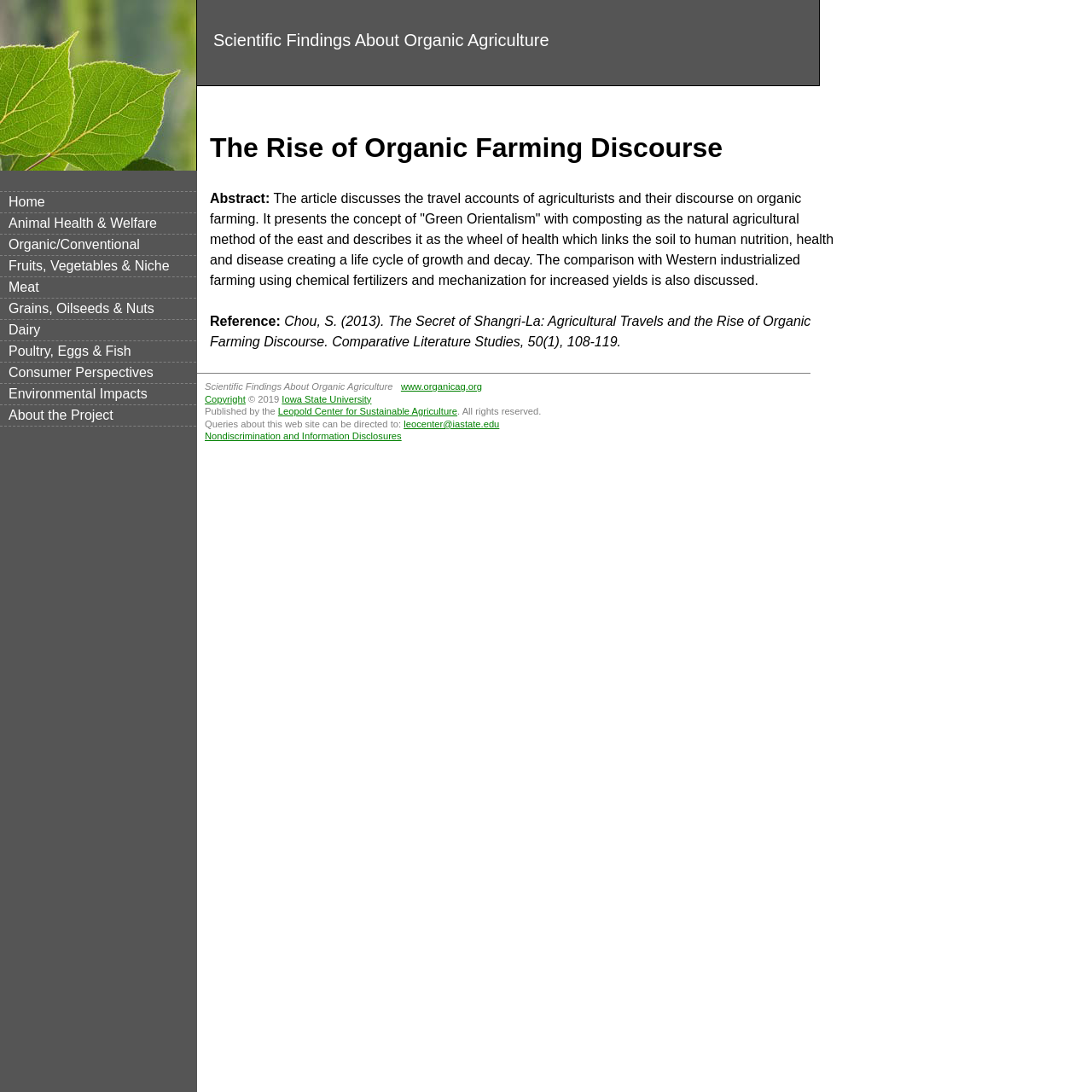Please provide a comprehensive response to the question below by analyzing the image: 
What is the email address for queries about this webpage?

The email address for queries about this webpage is leocenter@iastate.edu, as indicated by the text 'Queries about this web site can be directed to: leocenter@iastate.edu' at the bottom of the webpage.